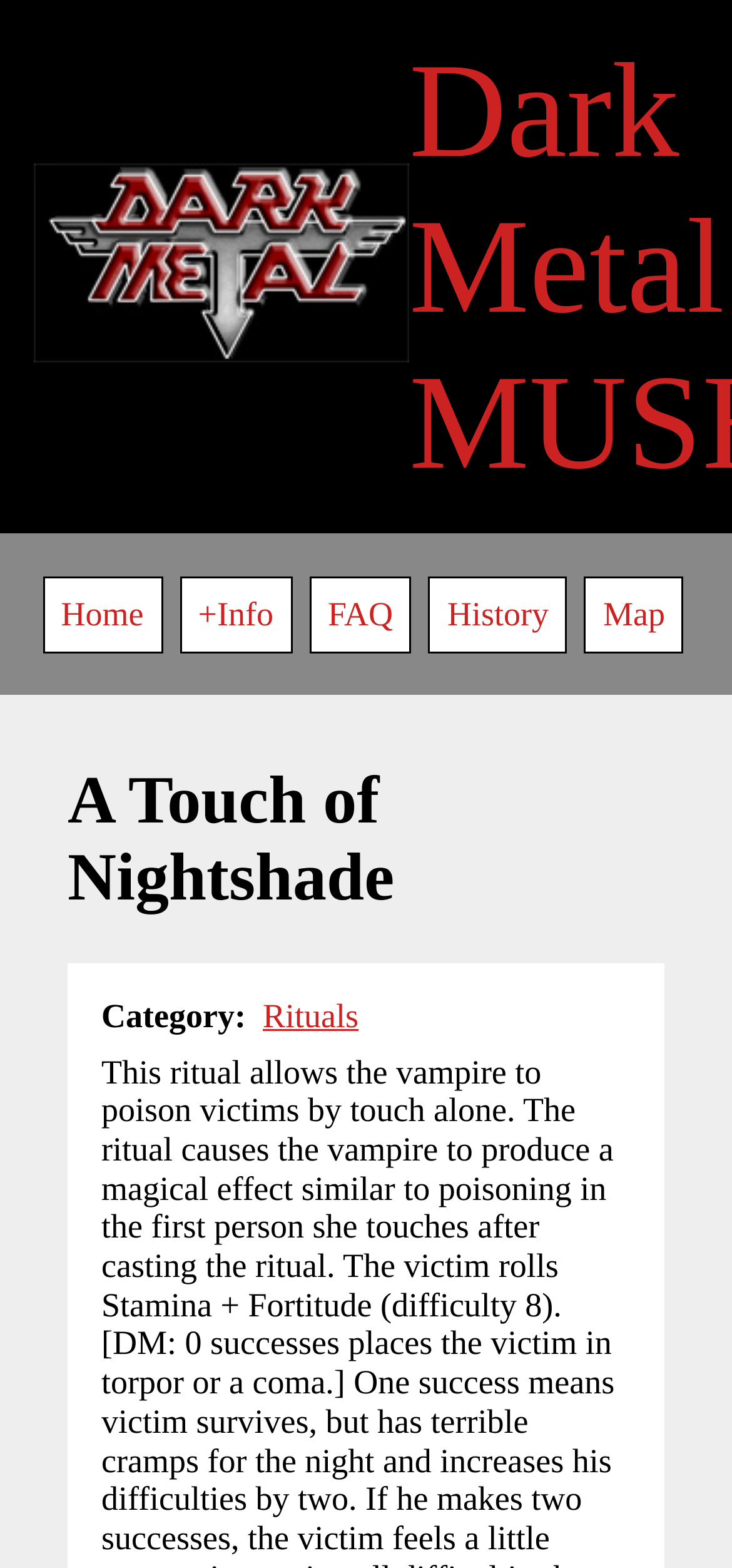Give a short answer to this question using one word or a phrase:
What is the text above the main navigation section?

Skip to main content